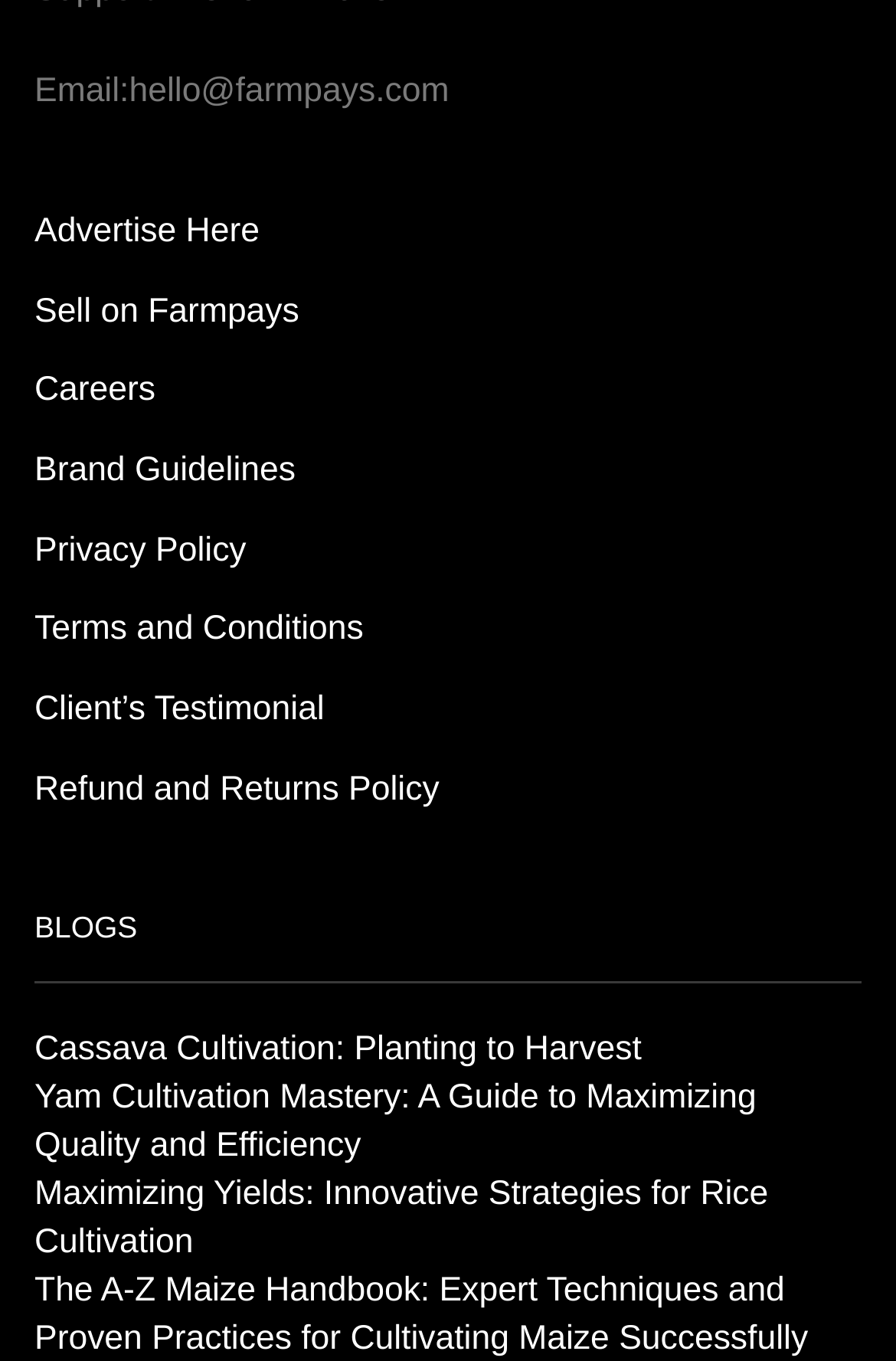Please identify the bounding box coordinates of the clickable element to fulfill the following instruction: "Contact via email". The coordinates should be four float numbers between 0 and 1, i.e., [left, top, right, bottom].

[0.038, 0.054, 0.501, 0.081]